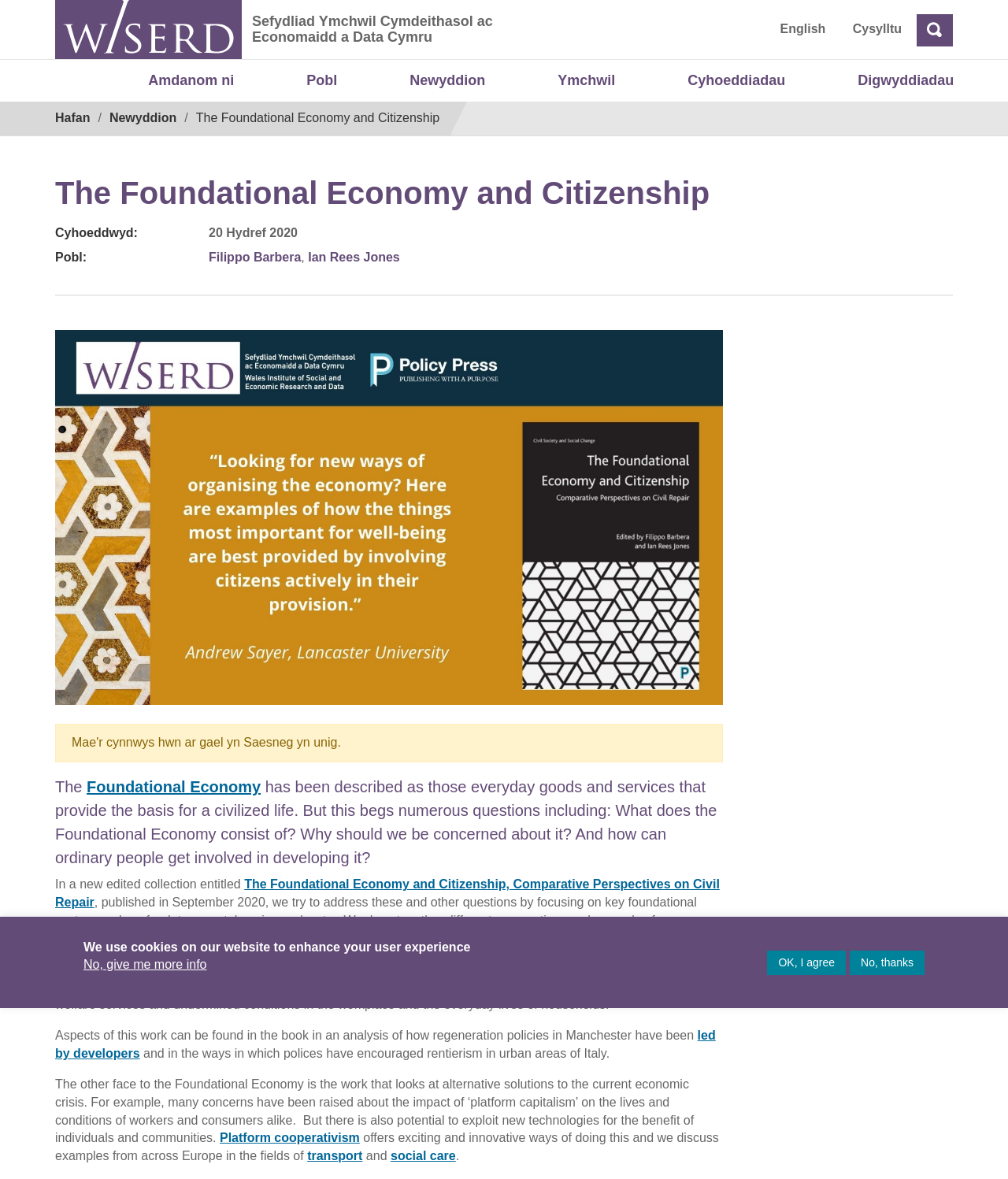Specify the bounding box coordinates of the area to click in order to execute this command: 'Click Save profile'. The coordinates should consist of four float numbers ranging from 0 to 1, and should be formatted as [left, top, right, bottom].

None